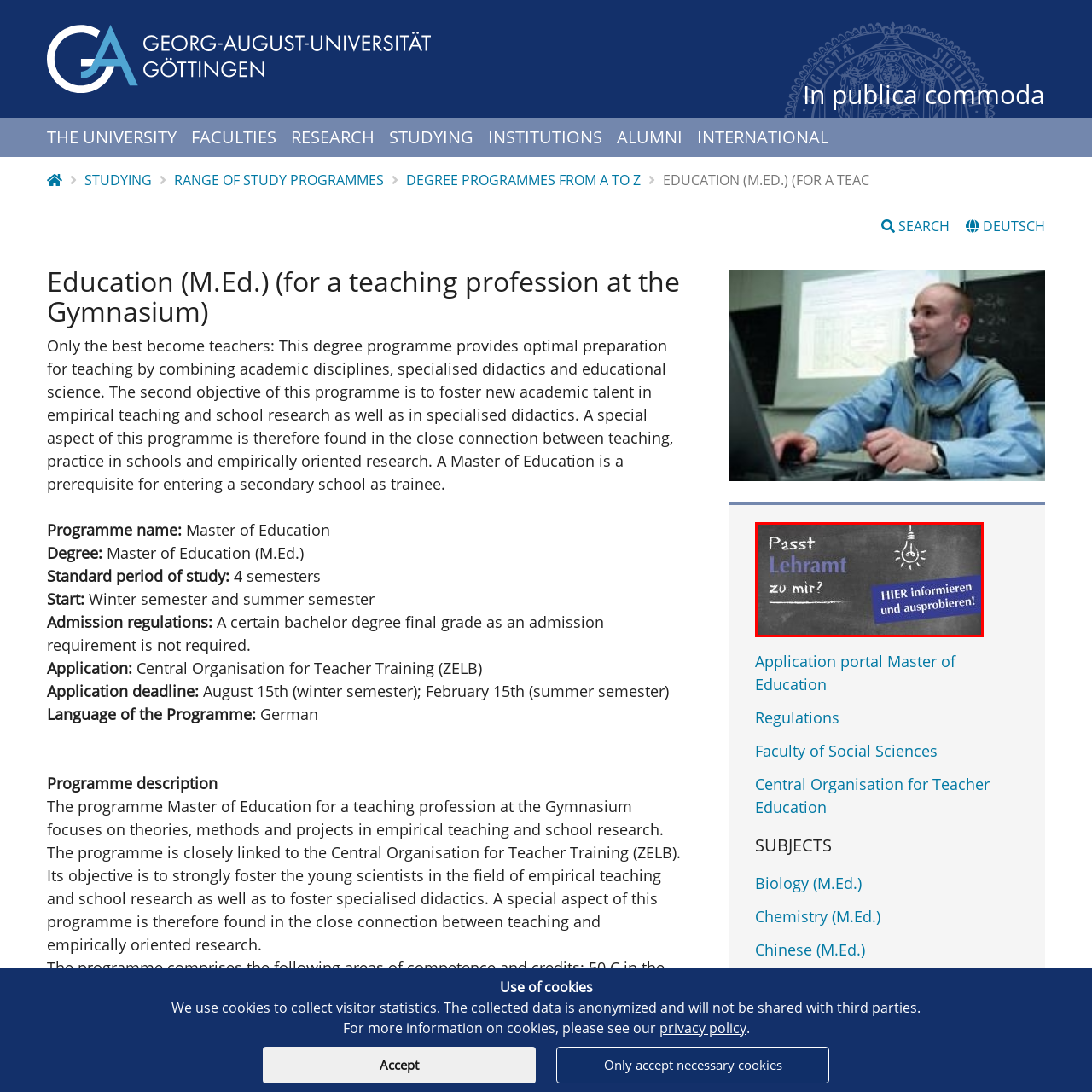Compose a thorough description of the image encased in the red perimeter.

The image conveys a message inviting potential students to consider a teaching career. Set against a chalkboard background, it features the text "Passt Lehramt zu mir?" ("Does teaching suit me?") in a prominent, thoughtful style. A lightbulb illustration above symbolizes ideas and inspiration, reinforcing the theme of educational exploration. On the right side, a bold blue box reads "HIER informieren und ausprobieren!" ("HERE to get informed and try it out!"), encouraging viewers to seek more information about the teaching profession. The design is engaging and visually appealing, effectively drawing attention to opportunities in education.